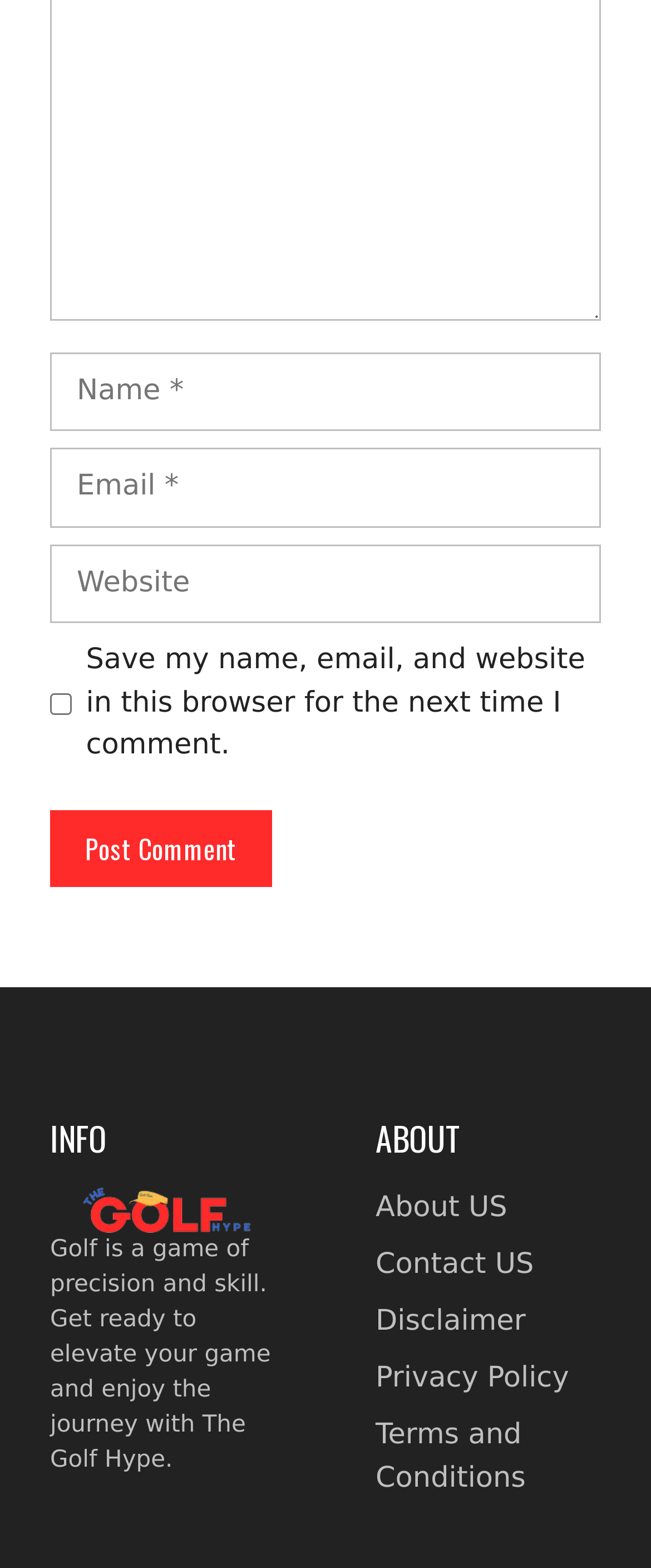What is the theme of the website?
Answer the question with as much detail as possible.

The website appears to be related to golf, as the introductory text mentions 'Get ready to elevate your game and enjoy the journey with...' and the logo is labeled as 'thegolfhype_site_logo'.